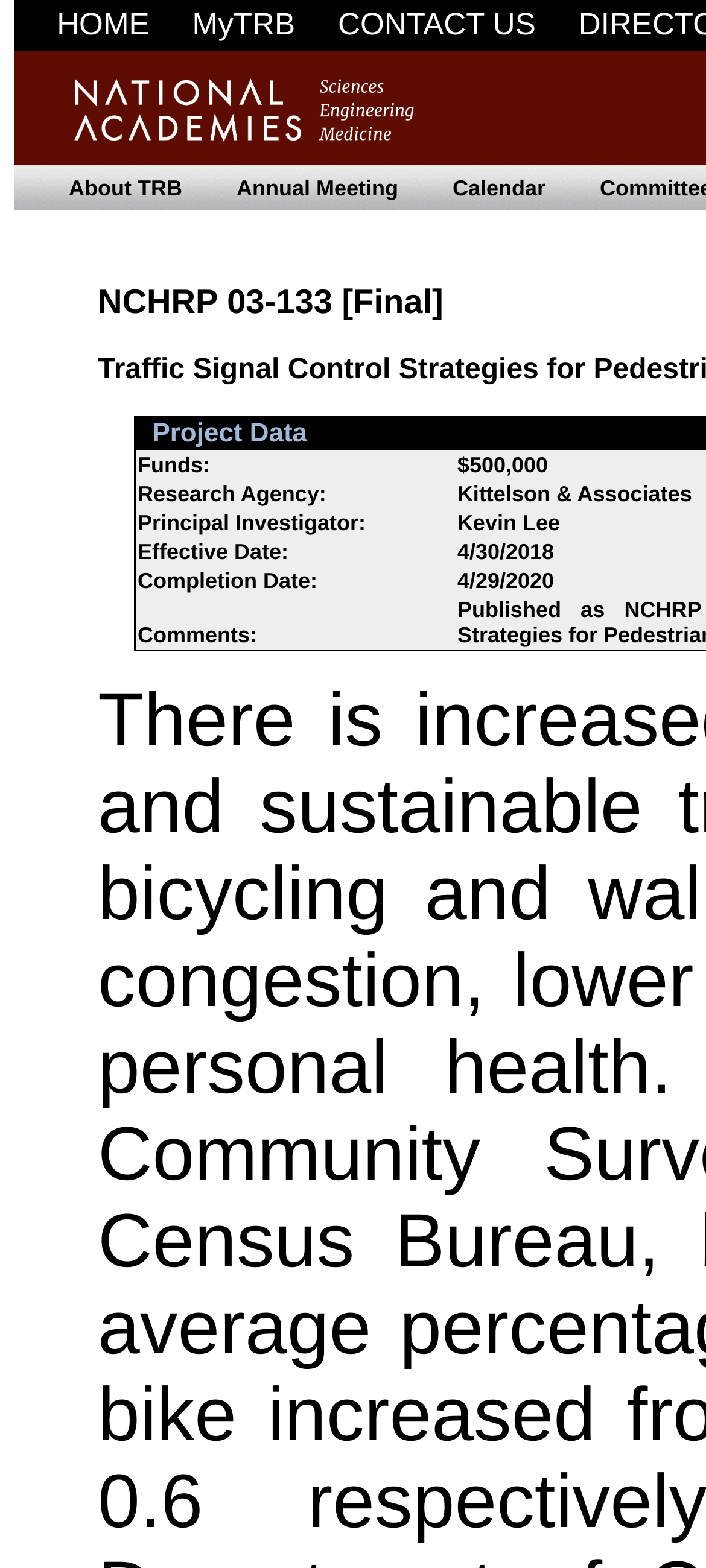Illustrate the webpage with a detailed description.

This webpage appears to be a portal for the Transportation Research Board (TRB), with a focus on providing access to various resources and information. 

At the top, there is a navigation menu with four main links: "HOME", "MyTRB", "CONTACT US", and "The National Academies of Sciences, Engineering, and Medicine". The latter link is accompanied by an image.

Below the navigation menu, there are three main sections. The first section has three links: "About TRB", "Annual Meeting", and "Calendar", which are arranged horizontally. 

Underneath, there is a section with six table cells, each containing a label, including "Funds:", "Research Agency:", "Principal Investigator:", "Effective Date:", "Completion Date:", and "Comments:". These labels are arranged vertically, with the left edge aligned.

Overall, the webpage has a simple and organized layout, with clear headings and concise text, making it easy to navigate and find relevant information.